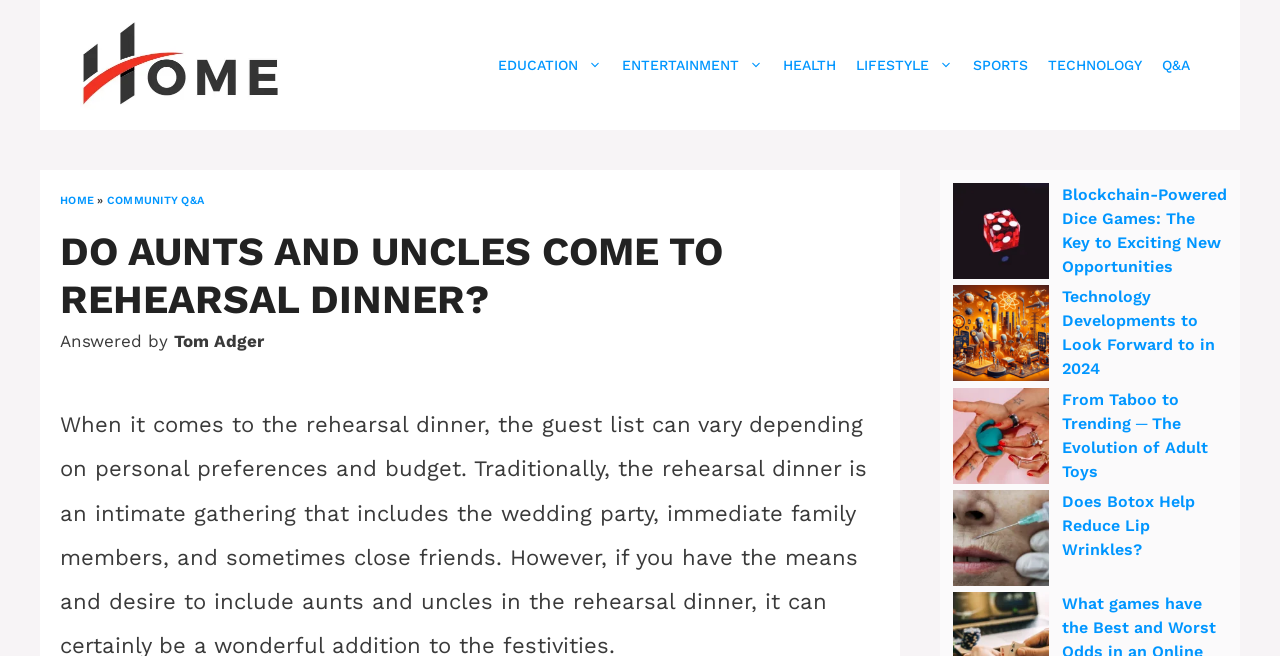Please determine the bounding box coordinates of the clickable area required to carry out the following instruction: "Read the article 'Blockchain-Powered Dice Games: The Key to Exciting New Opportunities'". The coordinates must be four float numbers between 0 and 1, represented as [left, top, right, bottom].

[0.745, 0.278, 0.82, 0.433]